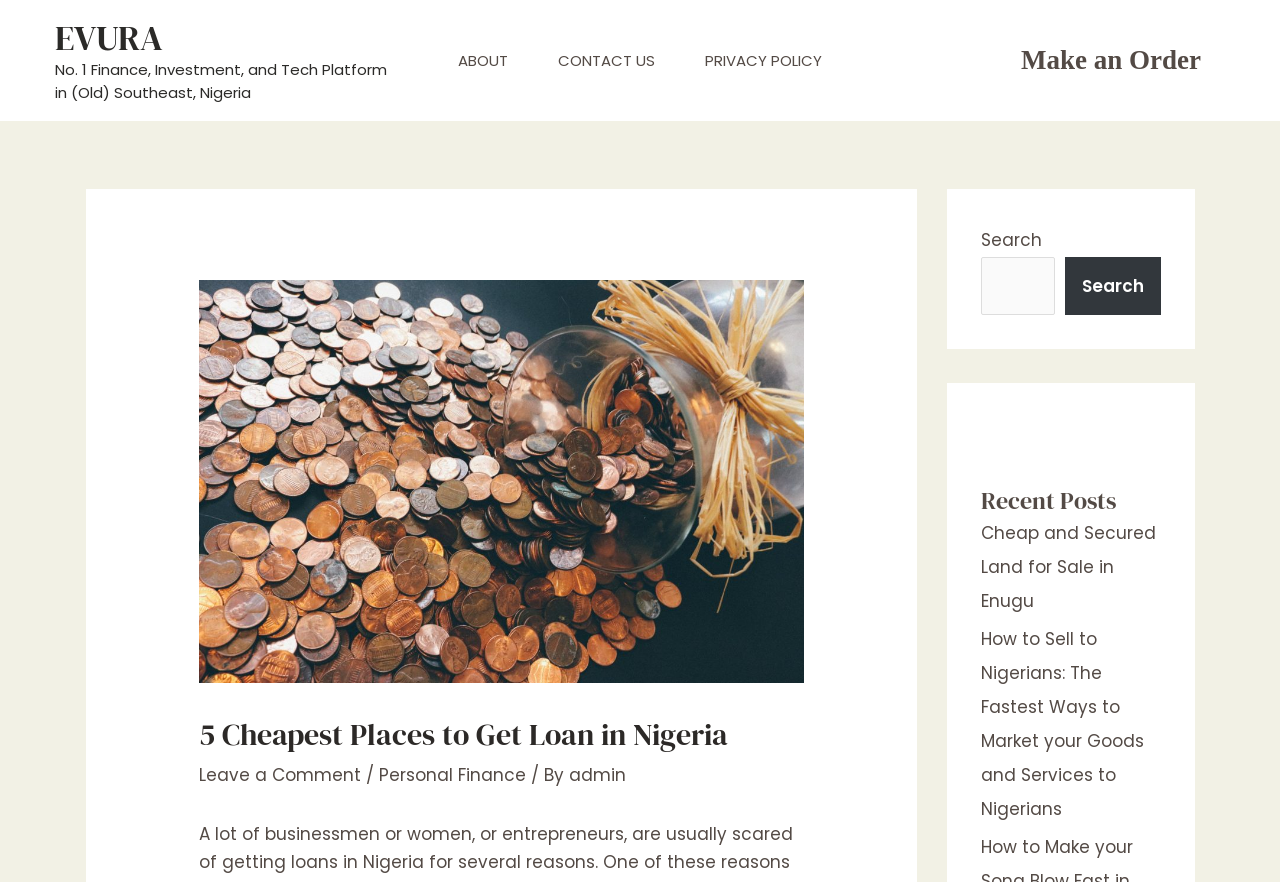Locate the bounding box coordinates of the element's region that should be clicked to carry out the following instruction: "Read the recent post about Cheap and Secured Land for Sale in Enugu". The coordinates need to be four float numbers between 0 and 1, i.e., [left, top, right, bottom].

[0.767, 0.591, 0.903, 0.695]